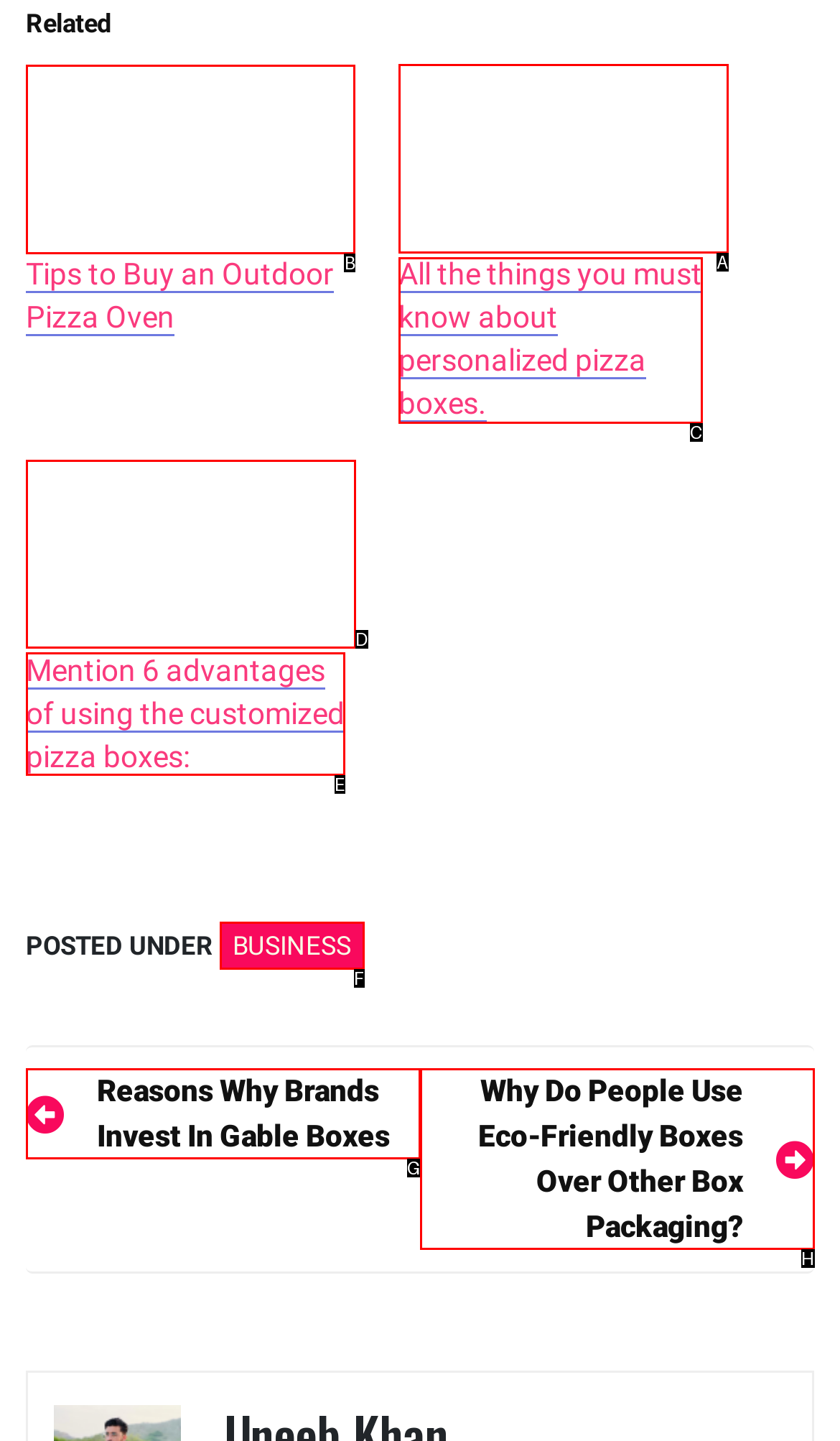Find the correct option to complete this instruction: click the link to learn about outdoor pizza ovens. Reply with the corresponding letter.

B